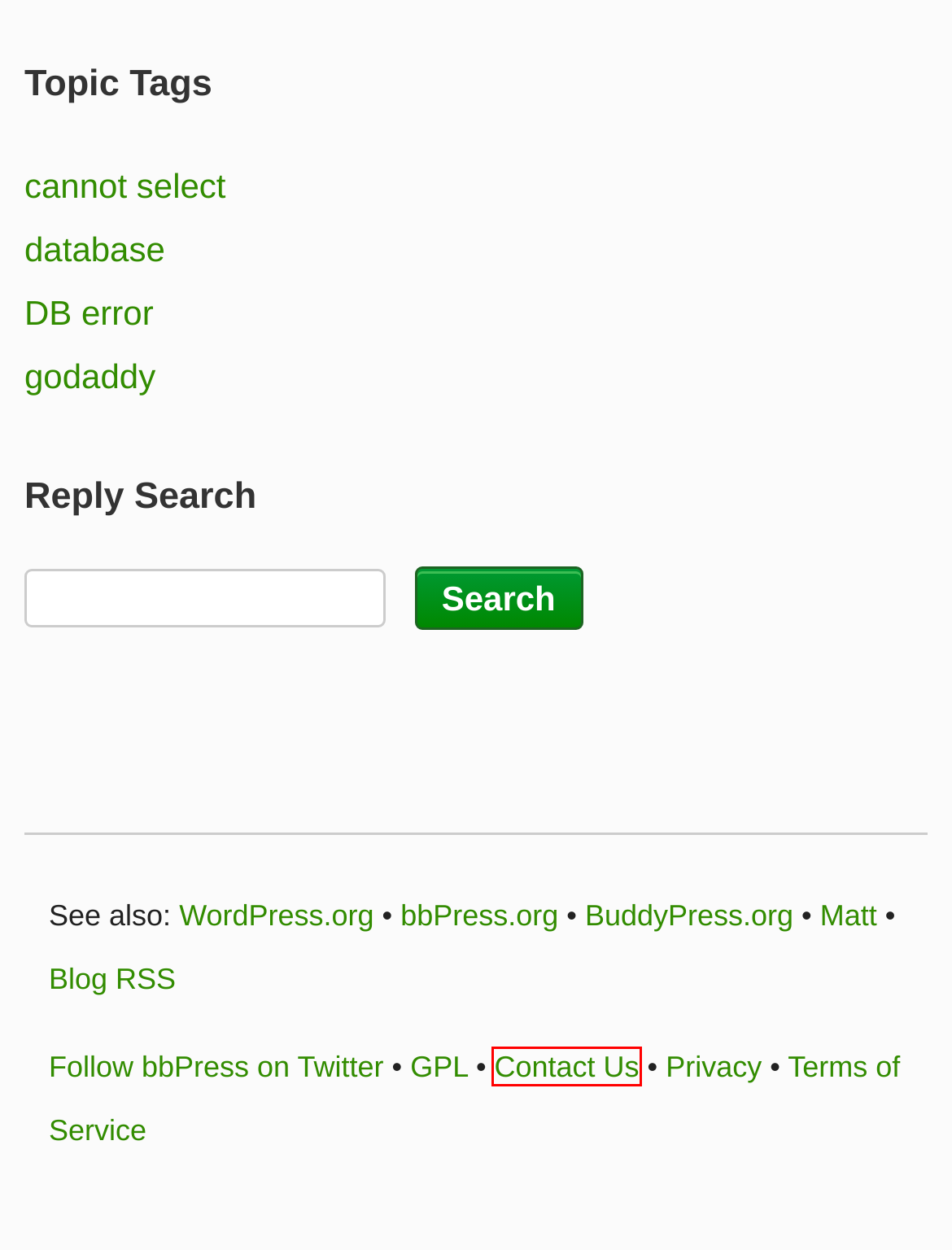Given a screenshot of a webpage with a red bounding box around a UI element, please identify the most appropriate webpage description that matches the new webpage after you click on the element. Here are the candidates:
A. Philosophy · bbPress.org
B. BuddyPress.org
C. Privacy – WordPress.org
D. Topic Tag: godaddy · bbPress.org
E. Topic Tag: cannot select · bbPress.org
F. Topic Tag: database · bbPress.org
G. Contact · bbPress.org
H. Topic Tag: DB error · bbPress.org

G